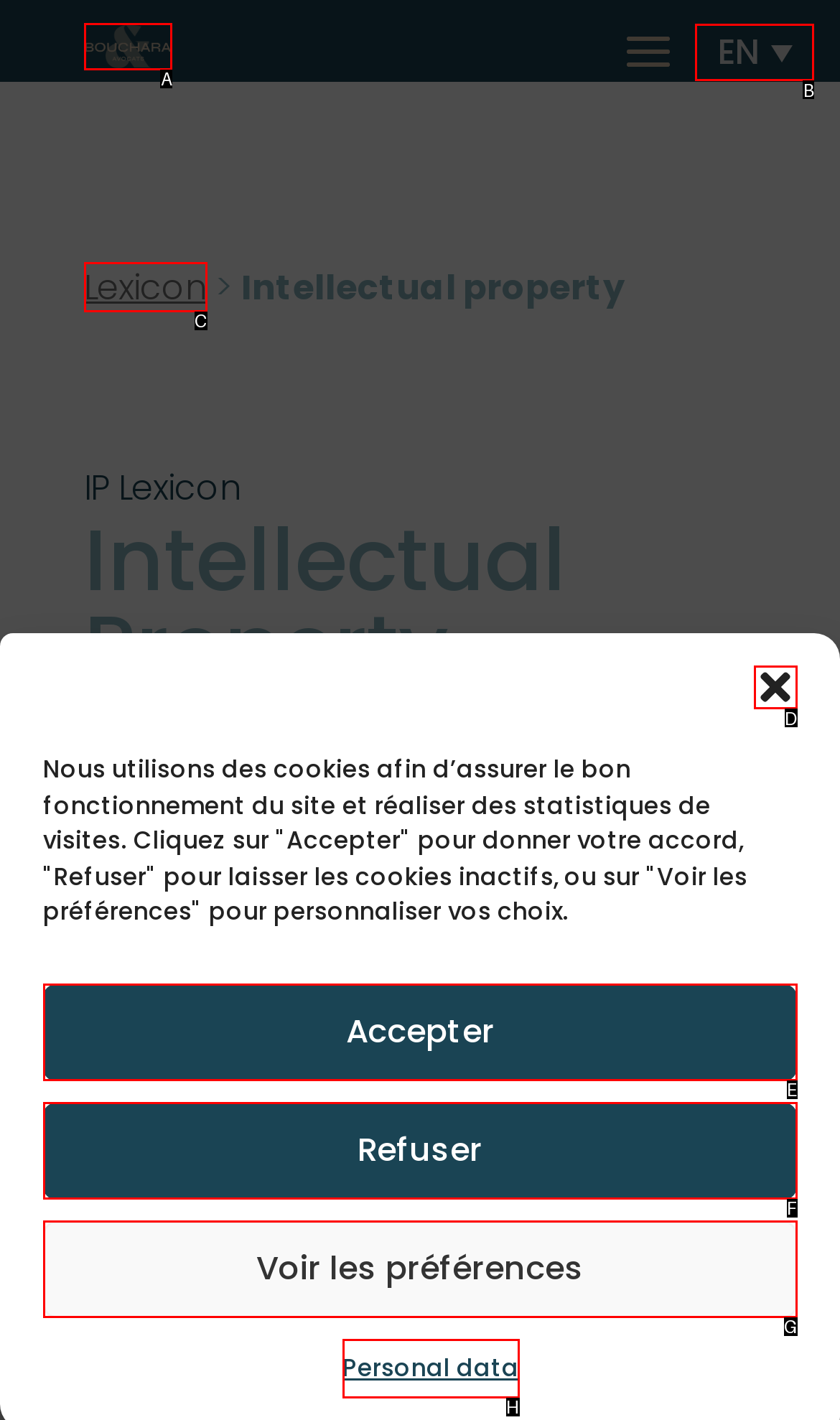Tell me which option I should click to complete the following task: switch to English Answer with the option's letter from the given choices directly.

B